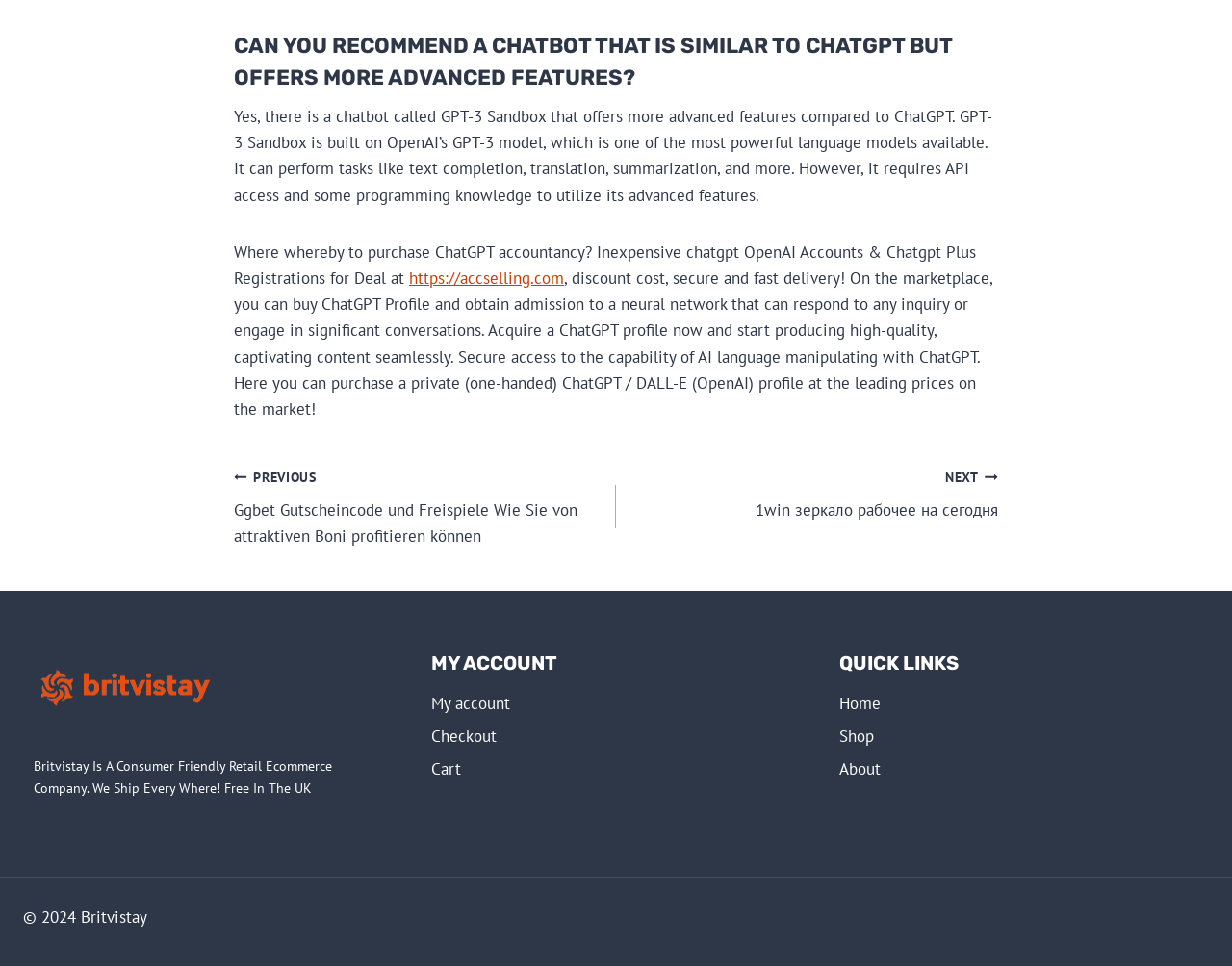Please find the bounding box coordinates for the clickable element needed to perform this instruction: "Navigate to the previous post".

[0.19, 0.48, 0.5, 0.569]